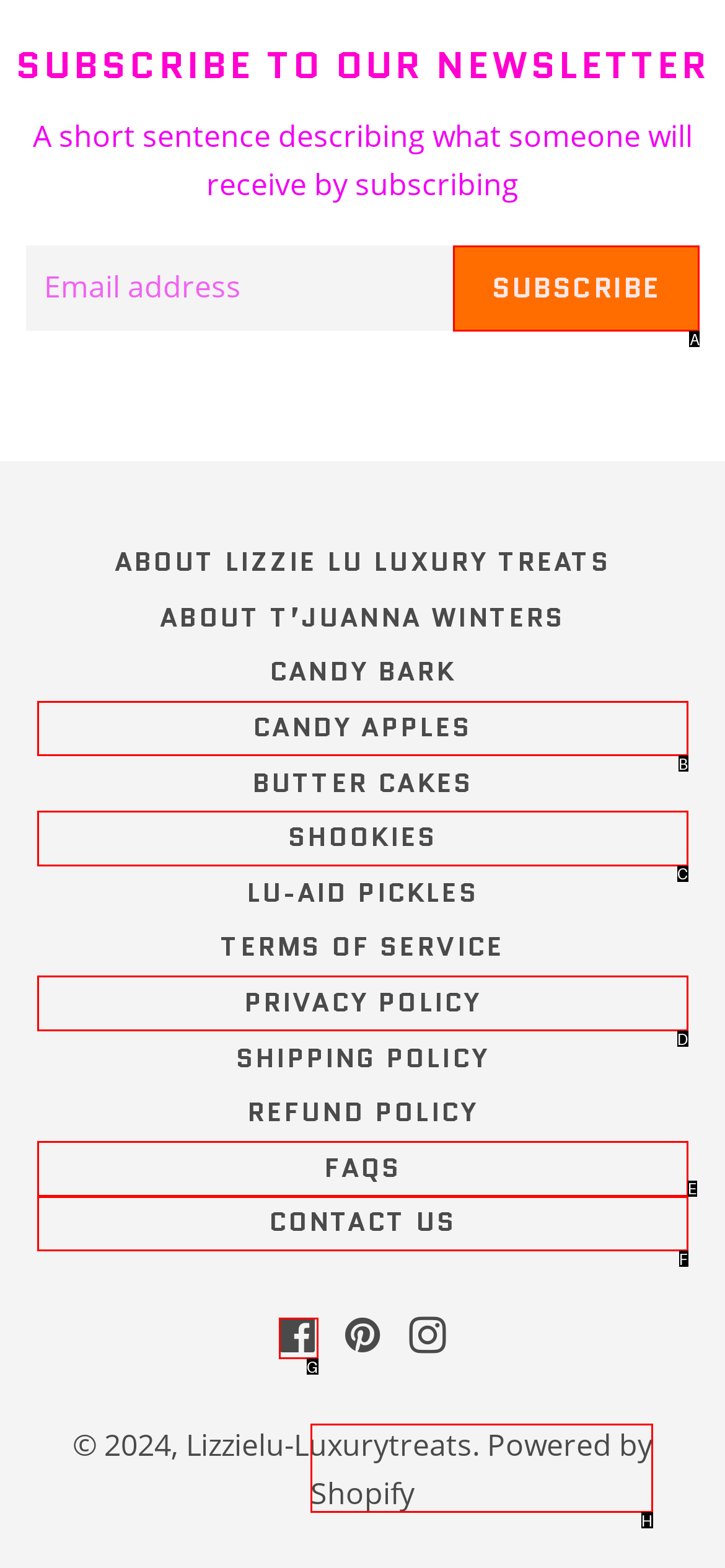Choose the HTML element that best fits the description: Facebook. Answer with the option's letter directly.

G